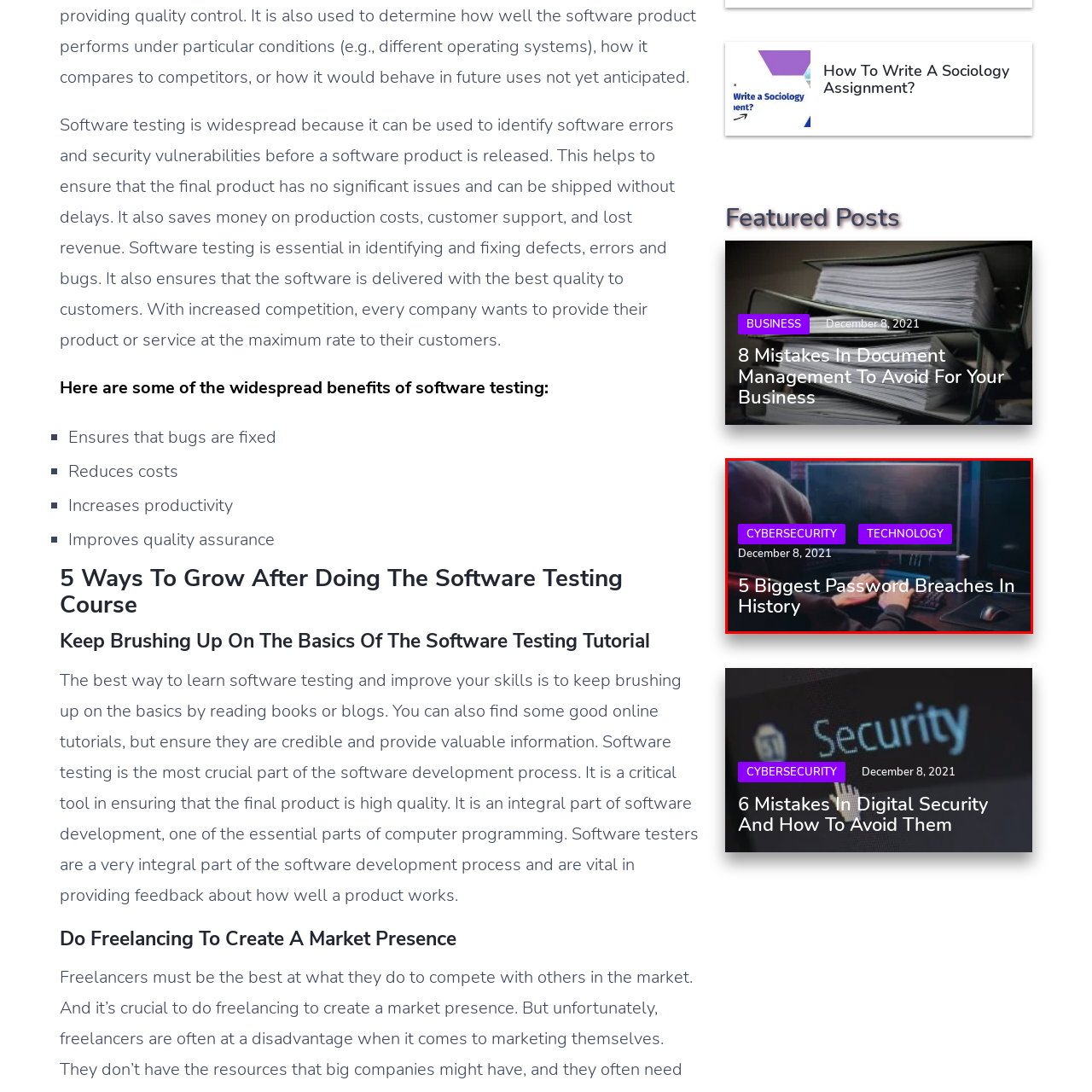Provide an in-depth caption for the image inside the red boundary.

The image showcases a cybersecurity-themed post titled "5 Biggest Password Breaches In History," dated December 8, 2021. It features a shadowy figure, presumably a hacker, seated at a computer desk, intently studying multiple screens displaying data and digital graphs. The post is categorized under "CYBERSECURITY" and "TECHNOLOGY," indicated by bold, purple labels at the top of the image. This striking visual underscores the importance of awareness and understanding of password security in the contemporary digital landscape, highlighting significant breaches that have impacted individuals and organizations alike.